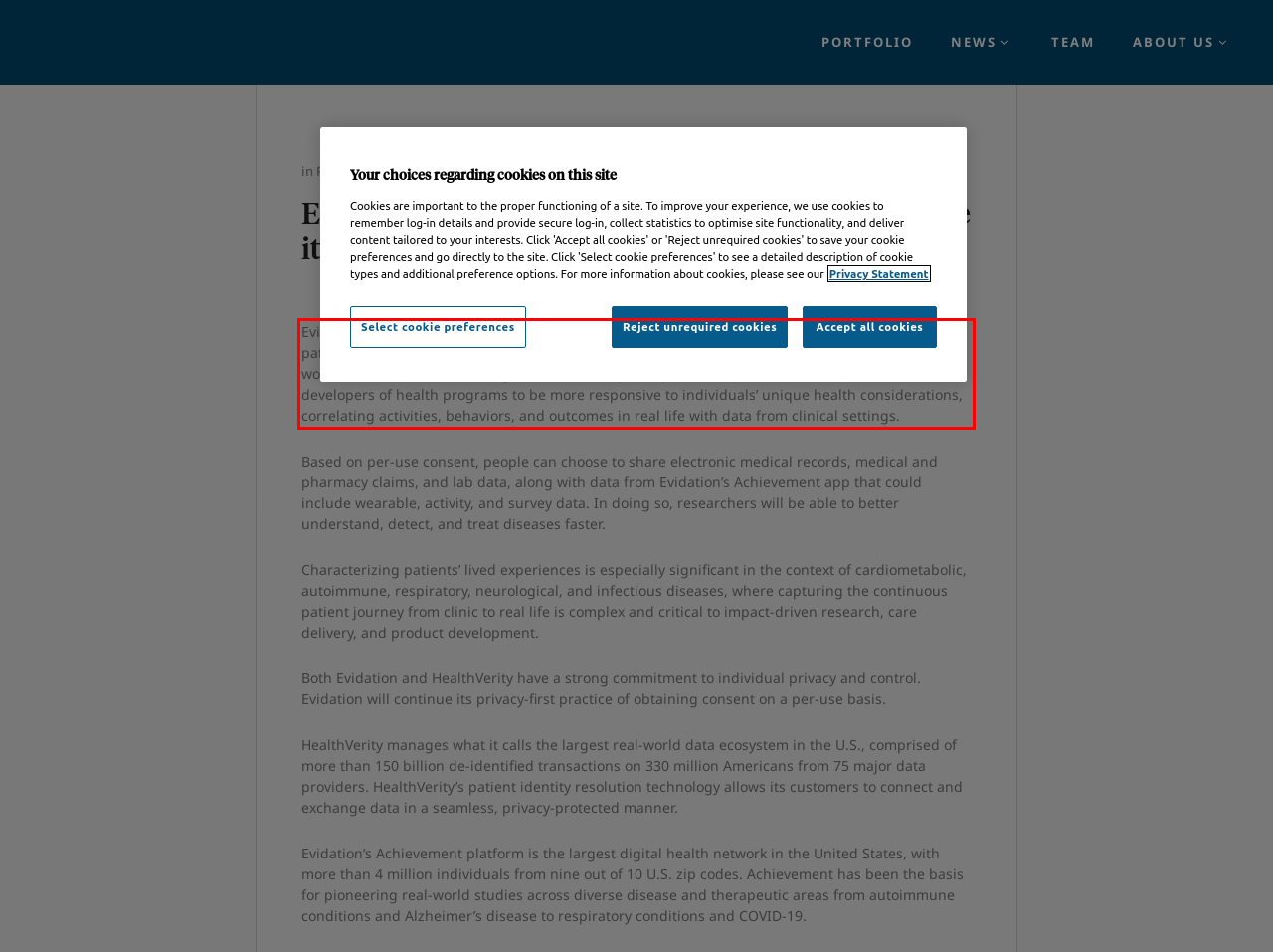Examine the webpage screenshot and use OCR to recognize and output the text within the red bounding box.

Evidation and HealthVerity have announced a collaboration to provide greater transparency to the patient experience by allowing individuals to connect their wearable and survey data with real-world data from clinical settings via HealthVerity. The partnership will enable researchers and developers of health programs to be more responsive to individuals’ unique health considerations, correlating activities, behaviors, and outcomes in real life with data from clinical settings.